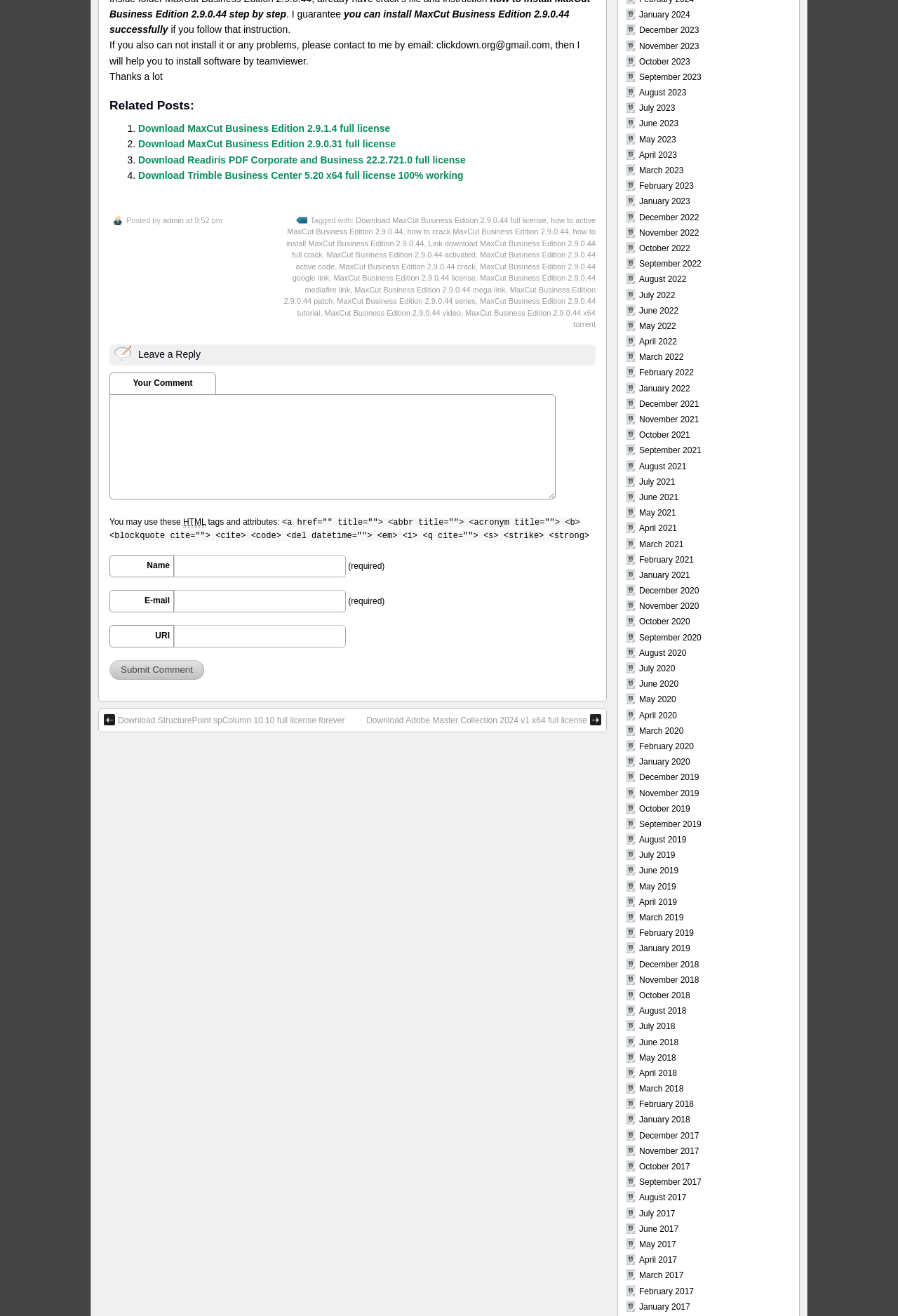Please indicate the bounding box coordinates for the clickable area to complete the following task: "Enter your name in the 'Name' field". The coordinates should be specified as four float numbers between 0 and 1, i.e., [left, top, right, bottom].

[0.194, 0.422, 0.385, 0.439]